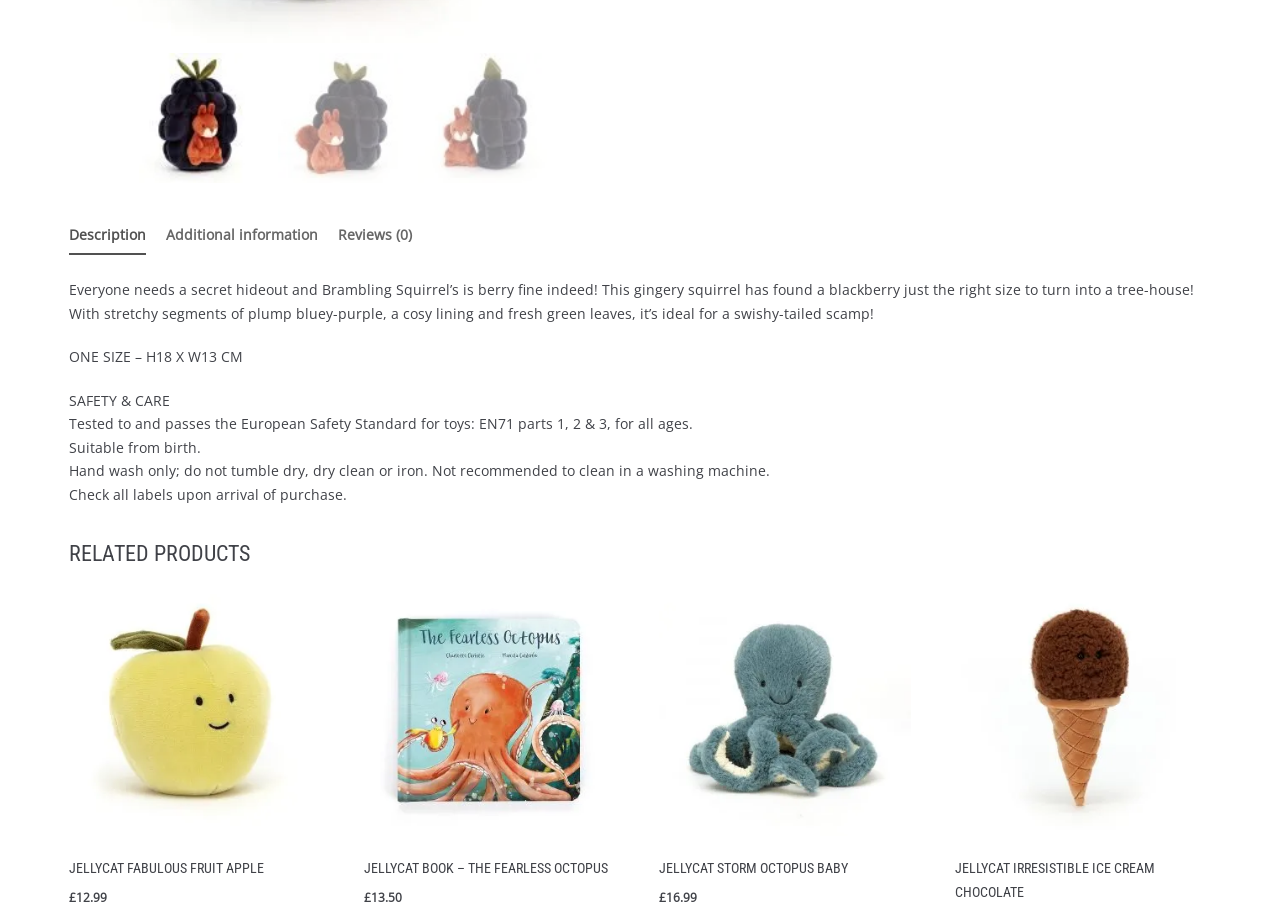Determine the bounding box coordinates of the UI element described below. Use the format (top-left x, top-left y, bottom-right x, bottom-right y) with floating point numbers between 0 and 1: Restaurants and Hospitality

None